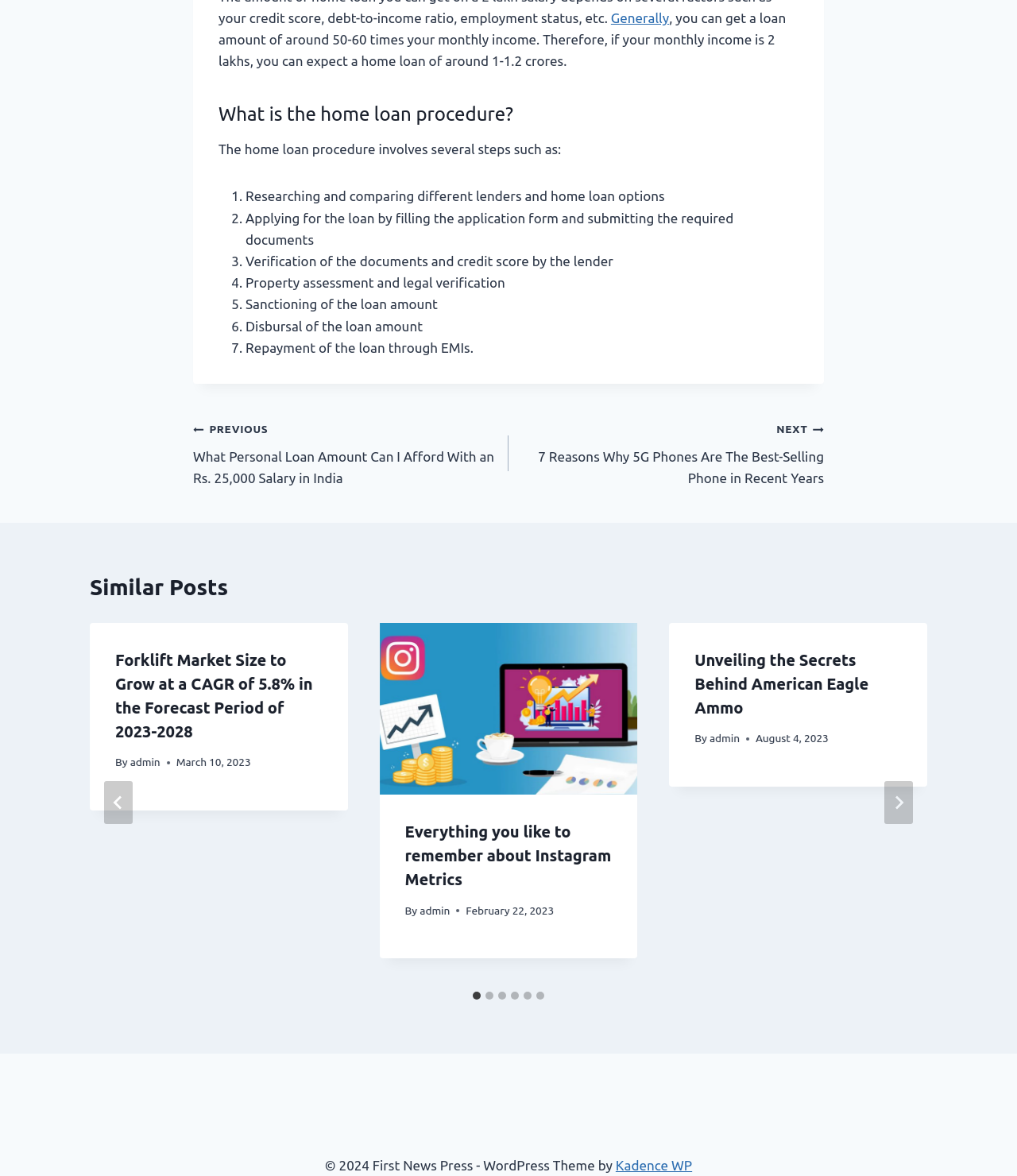What is the copyright information at the bottom of the page?
Kindly offer a comprehensive and detailed response to the question.

I found a static text element at the bottom of the page with the copyright information '2024 First News Press - WordPress Theme by Kadence WP', which suggests that the website is owned by First News Press and uses a WordPress theme by Kadence WP.